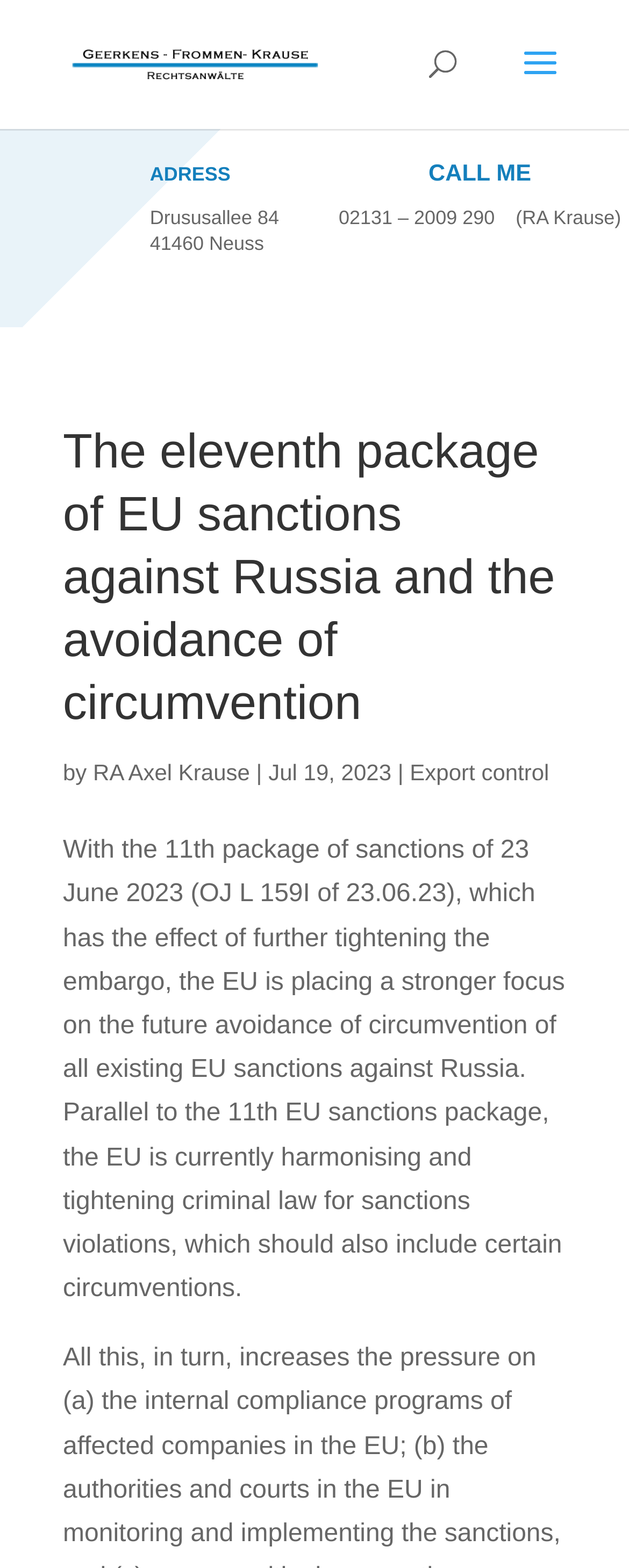Provide a comprehensive description of the webpage.

The webpage appears to be an article or blog post discussing the eleventh package of EU sanctions against Russia and the avoidance of circumvention. At the top left of the page, there is a link to "advokat-online.de" accompanied by an image with the same name. Below this, there is a search bar spanning about half of the page width.

The main content of the page is divided into two sections. The first section is a table with two rows, located at the top center of the page. The table has two columns, with headers "ADRESS" and "CALL ME". The first row contains three grid cells with text, including an address, phone number, and a name in parentheses.

The second section is the article content, which starts with a heading that spans almost the entire page width, stating the title of the article. Below the heading, there is a line of text with the author's name, "RA Axel Krause", and the date "Jul 19, 2023". There is also a link to "Export control" on the same line.

The main article text is a long paragraph that discusses the EU's 11th package of sanctions against Russia and the efforts to avoid circumvention. The text is located at the bottom center of the page, spanning about 80% of the page width.